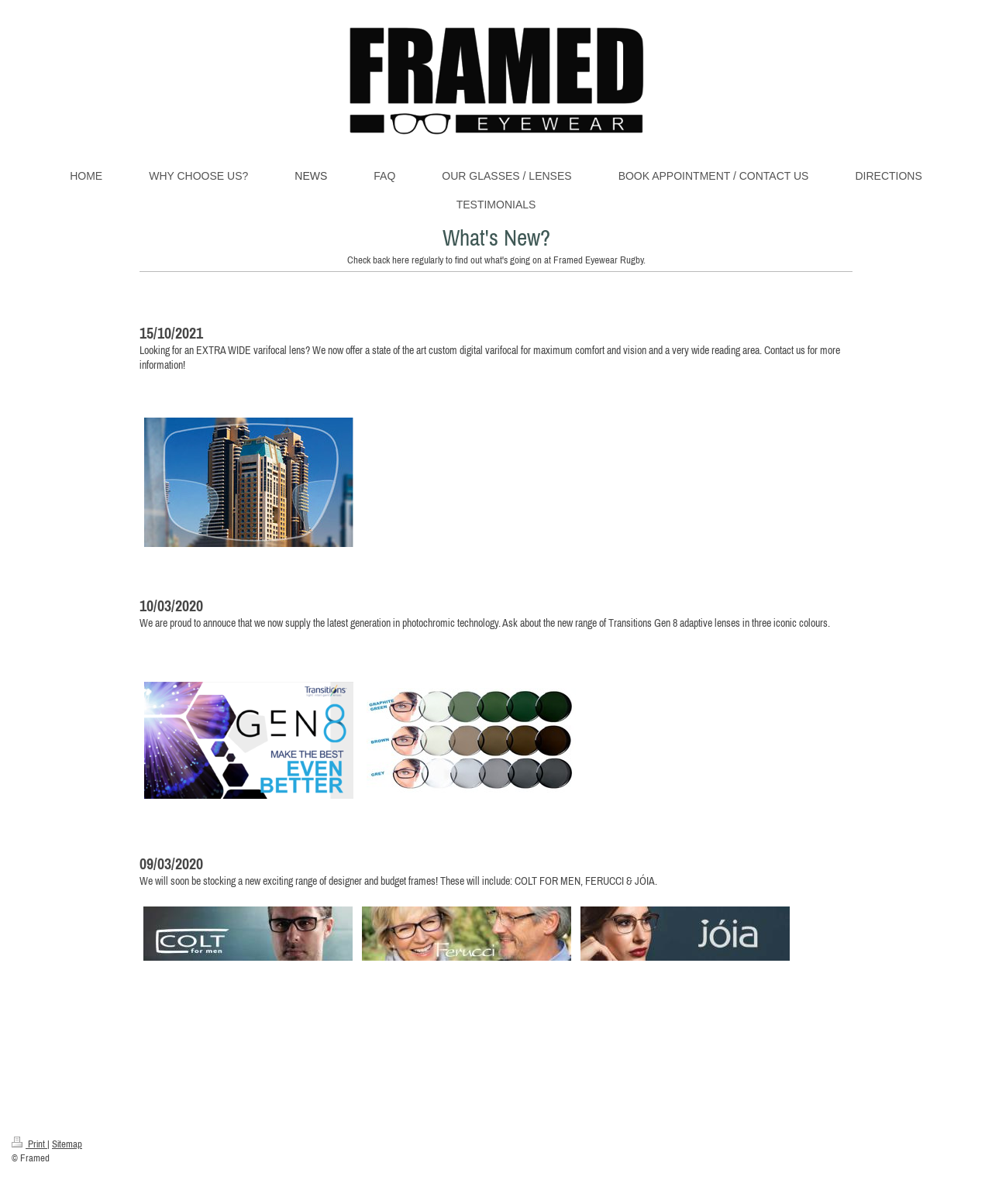Specify the bounding box coordinates of the area to click in order to execute this command: 'read news'. The coordinates should consist of four float numbers ranging from 0 to 1, and should be formatted as [left, top, right, bottom].

[0.275, 0.138, 0.352, 0.155]